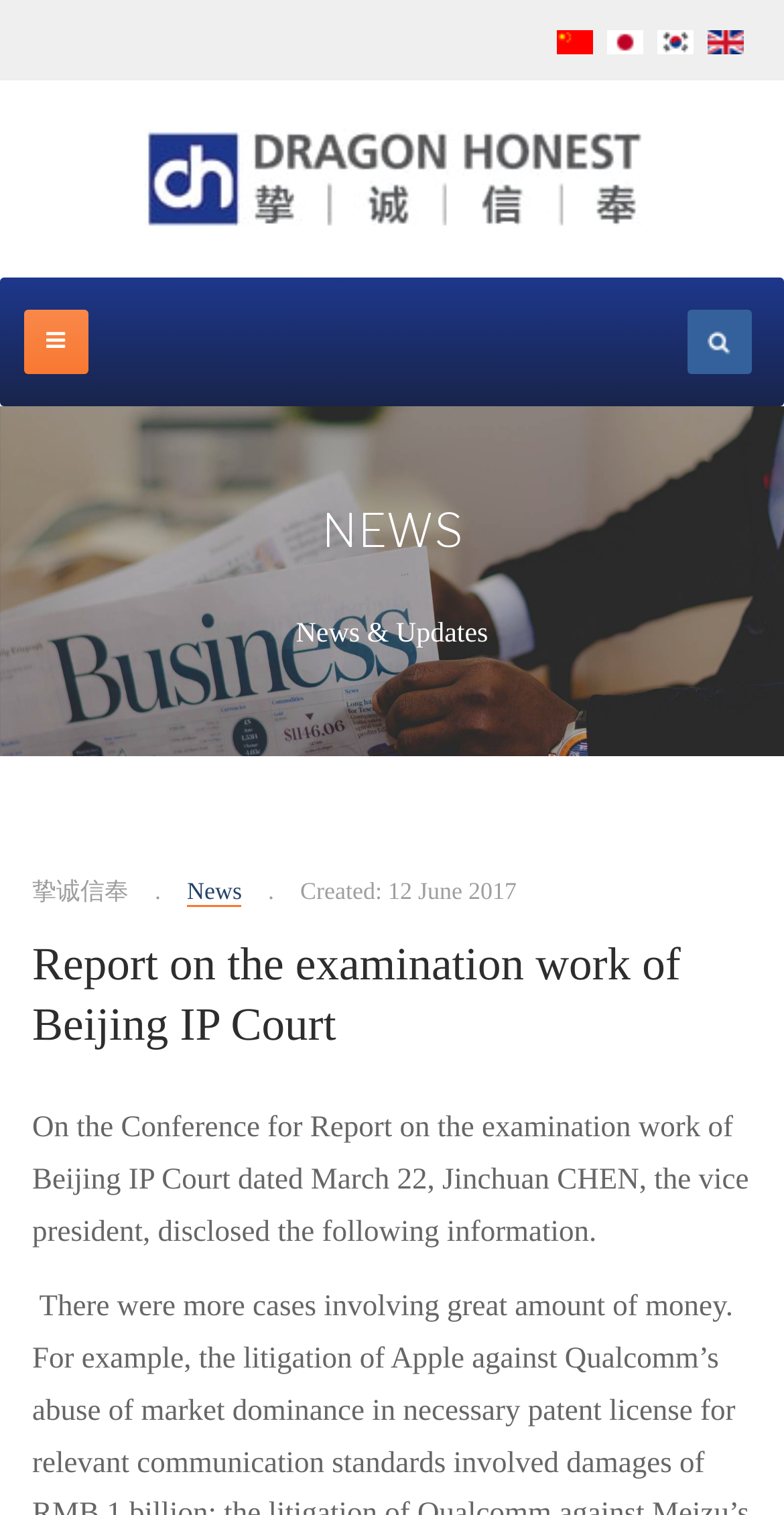Can you determine the bounding box coordinates of the area that needs to be clicked to fulfill the following instruction: "View report on the examination work of Beijing IP Court"?

[0.041, 0.621, 0.868, 0.693]